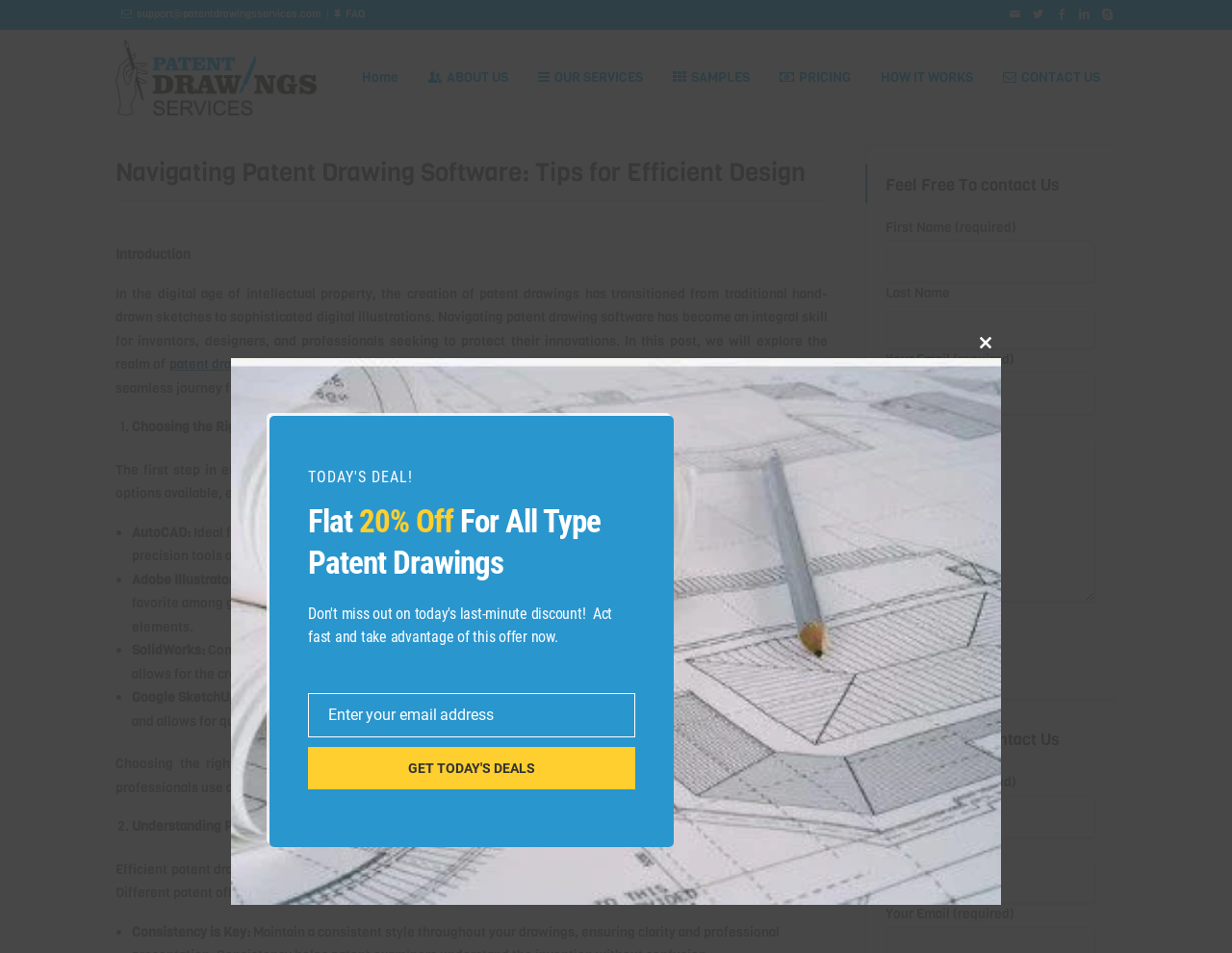Carefully examine the image and provide an in-depth answer to the question: What is the purpose of the contact form?

The contact form is located at the bottom of the webpage and has fields for first name, last name, email, and message. The presence of this form suggests that it is intended for users to contact the company, likely to inquire about their services or to request more information.